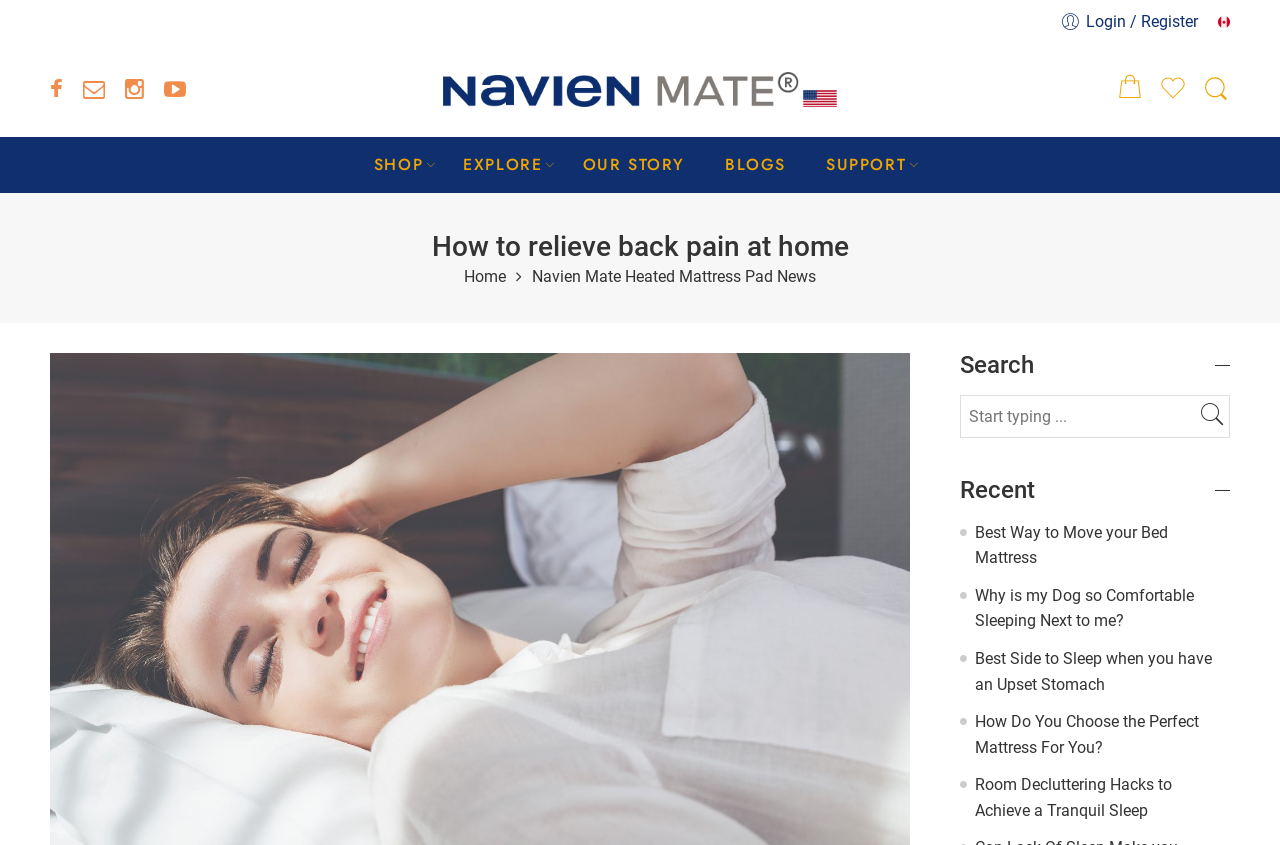Extract the bounding box coordinates of the UI element described: "Login / Register". Provide the coordinates in the format [left, top, right, bottom] with values ranging from 0 to 1.

[0.828, 0.007, 0.936, 0.045]